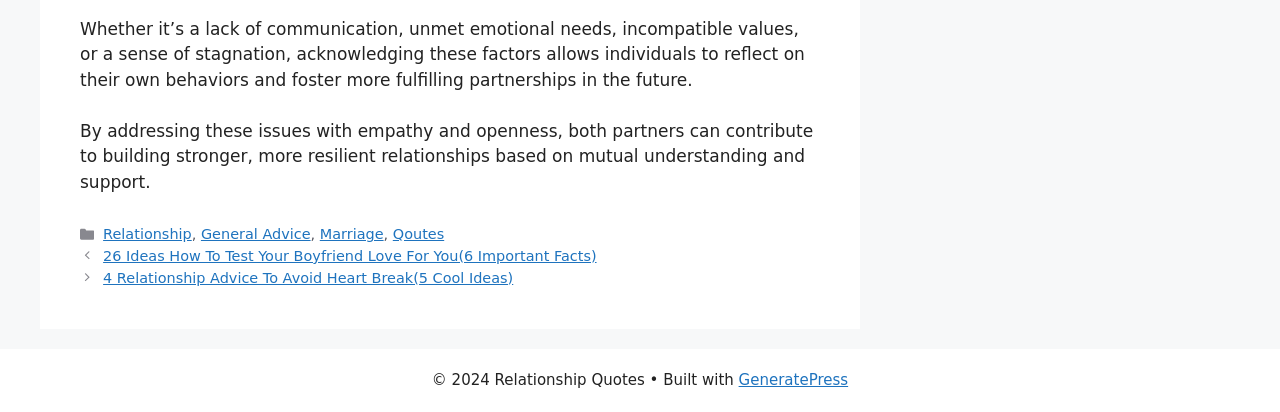Please determine the bounding box of the UI element that matches this description: General Advice. The coordinates should be given as (top-left x, top-left y, bottom-right x, bottom-right y), with all values between 0 and 1.

[0.157, 0.549, 0.243, 0.588]